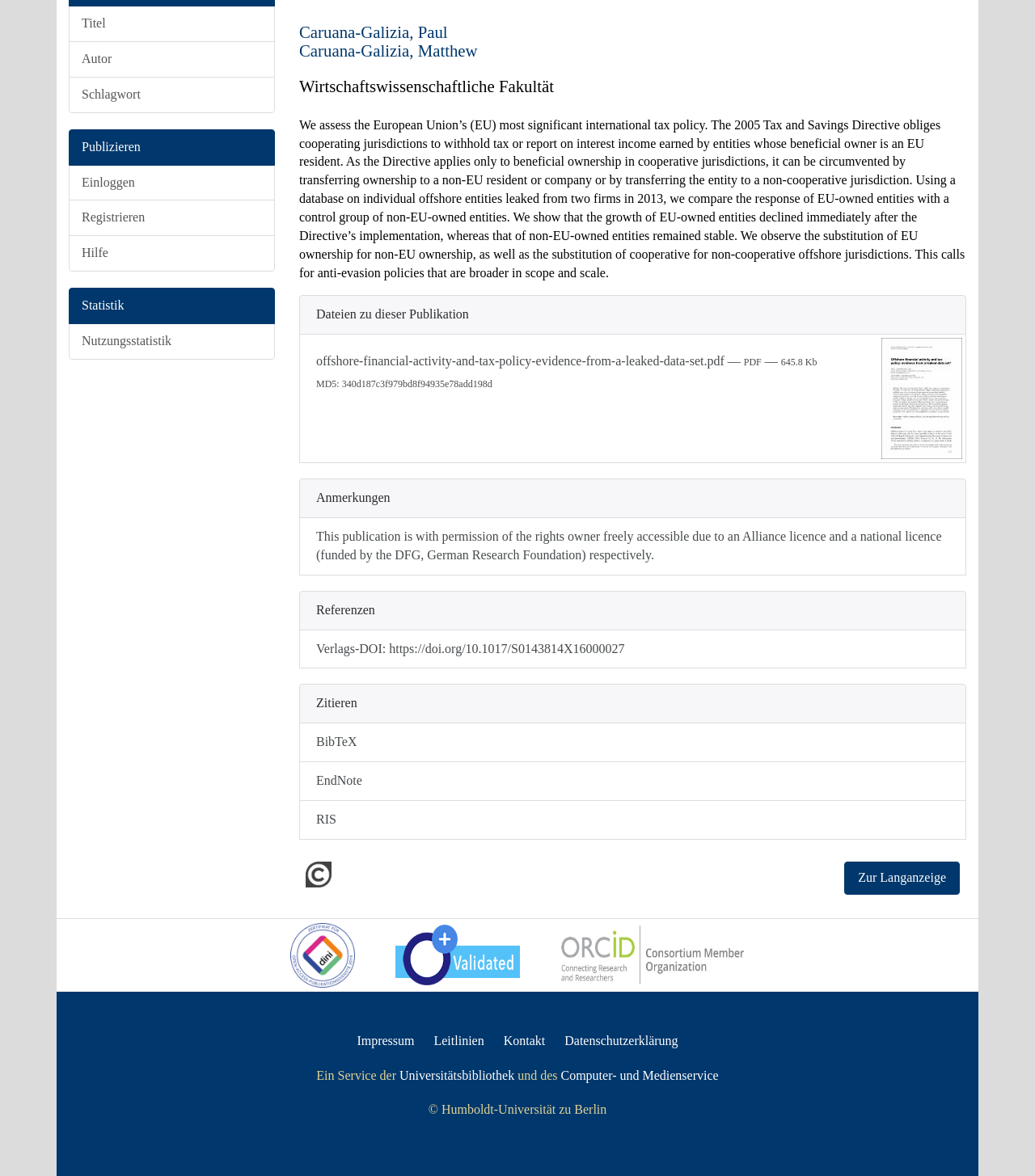Given the description of a UI element: "Computer- und Medienservice", identify the bounding box coordinates of the matching element in the webpage screenshot.

[0.542, 0.908, 0.694, 0.92]